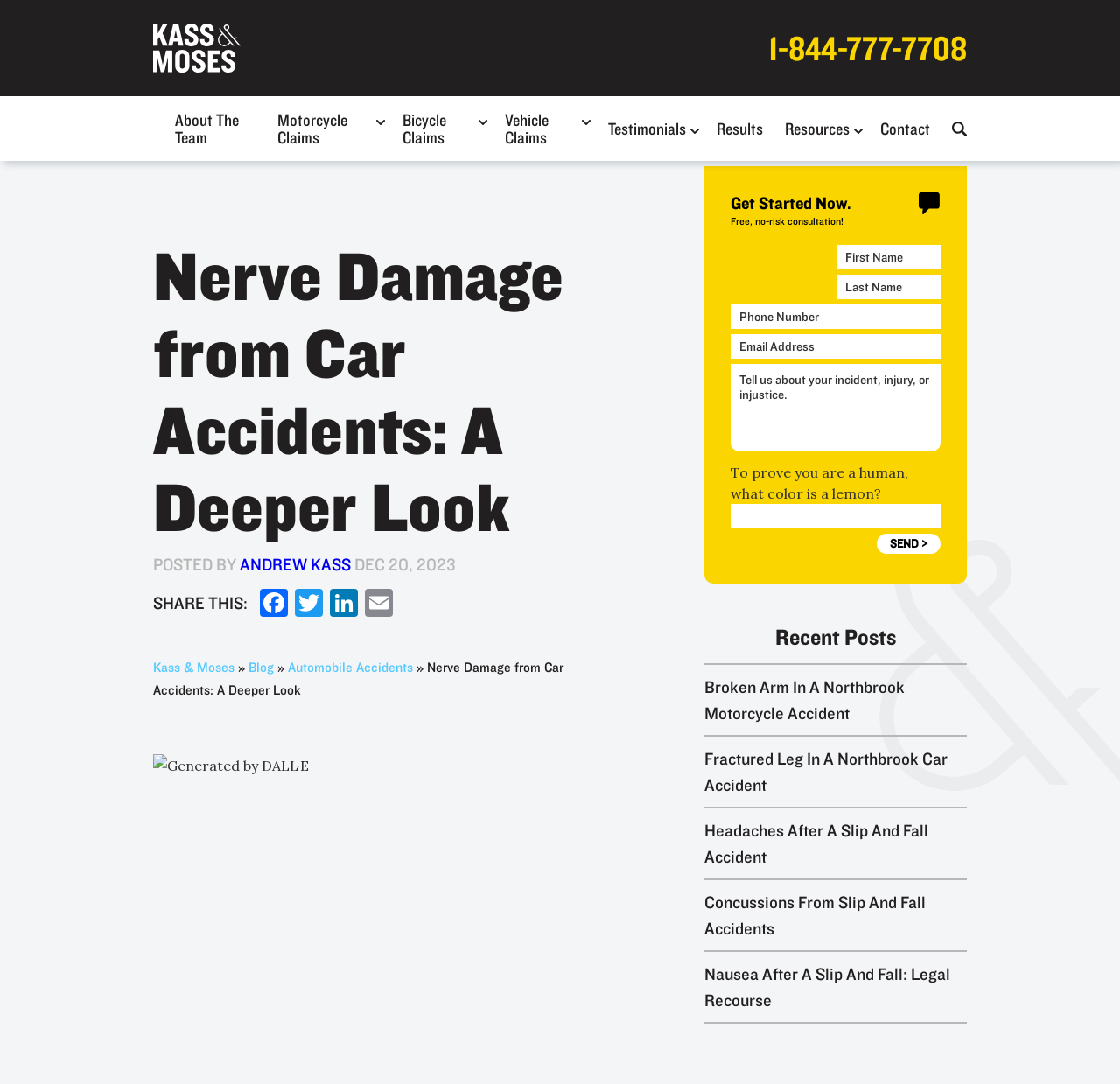What is the topic of the webpage?
Using the visual information, respond with a single word or phrase.

Nerve damage from car accidents